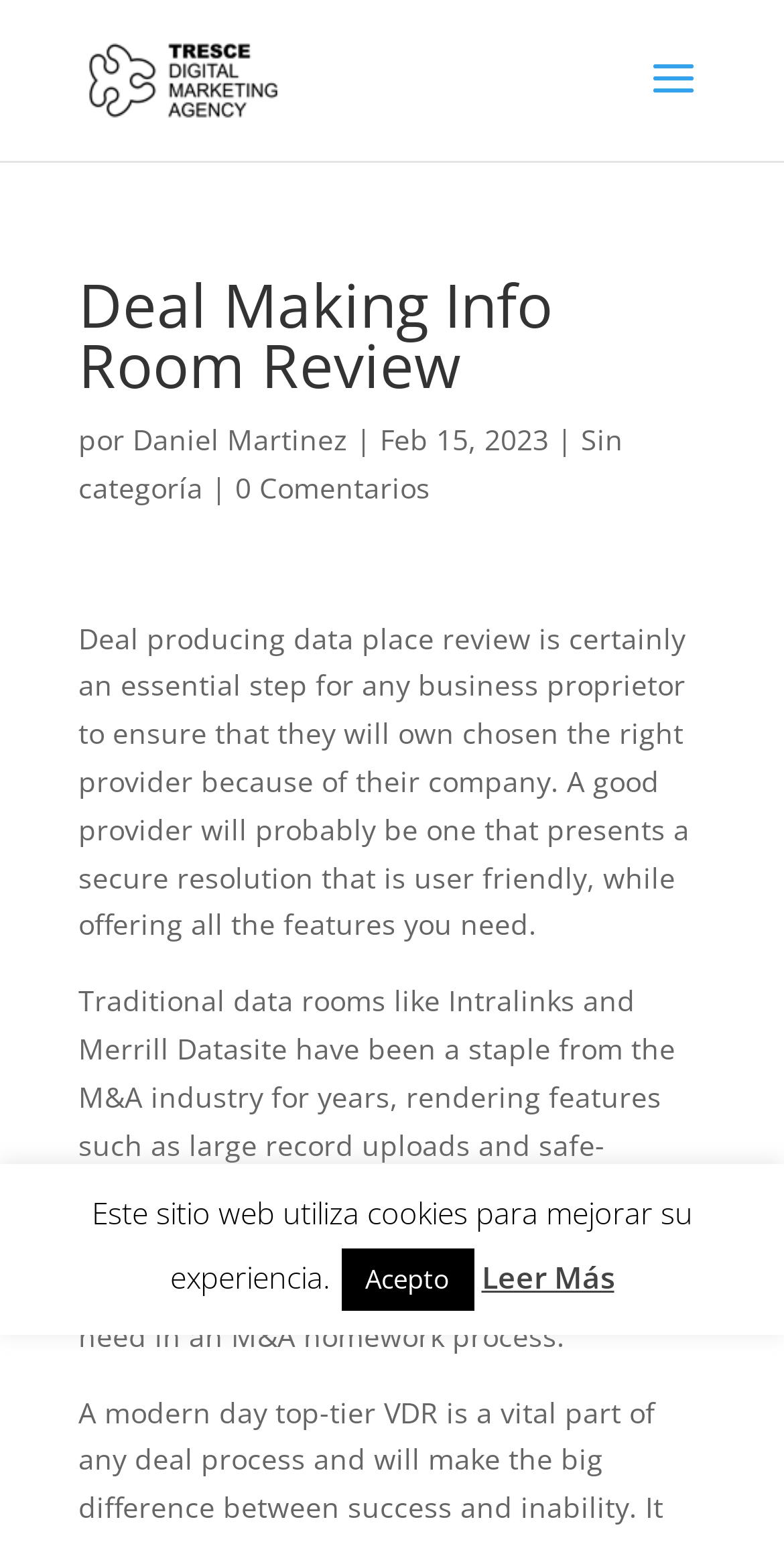Bounding box coordinates are specified in the format (top-left x, top-left y, bottom-right x, bottom-right y). All values are floating point numbers bounded between 0 and 1. Please provide the bounding box coordinate of the region this sentence describes: Leer Más

[0.614, 0.814, 0.783, 0.84]